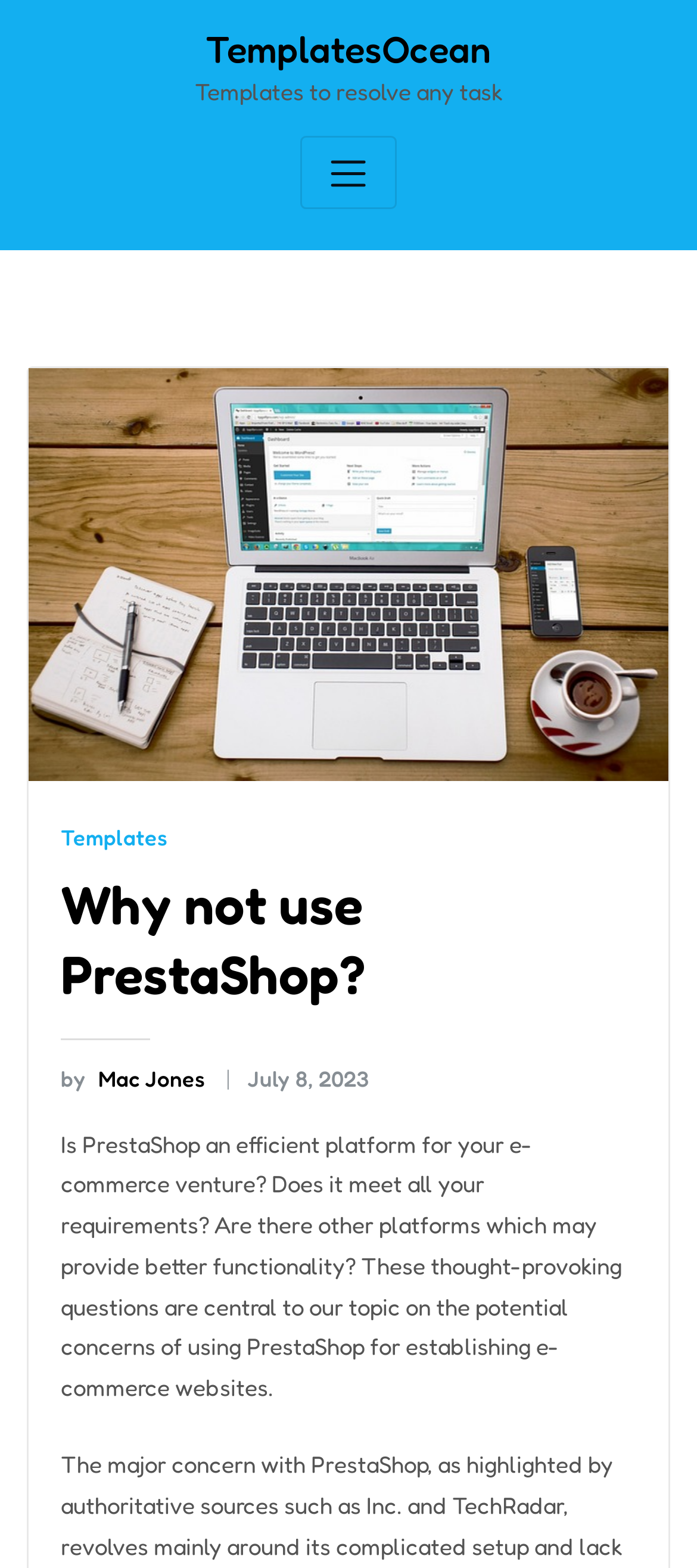Who is the author of the article?
Examine the image and give a concise answer in one word or a short phrase.

Mac Jones